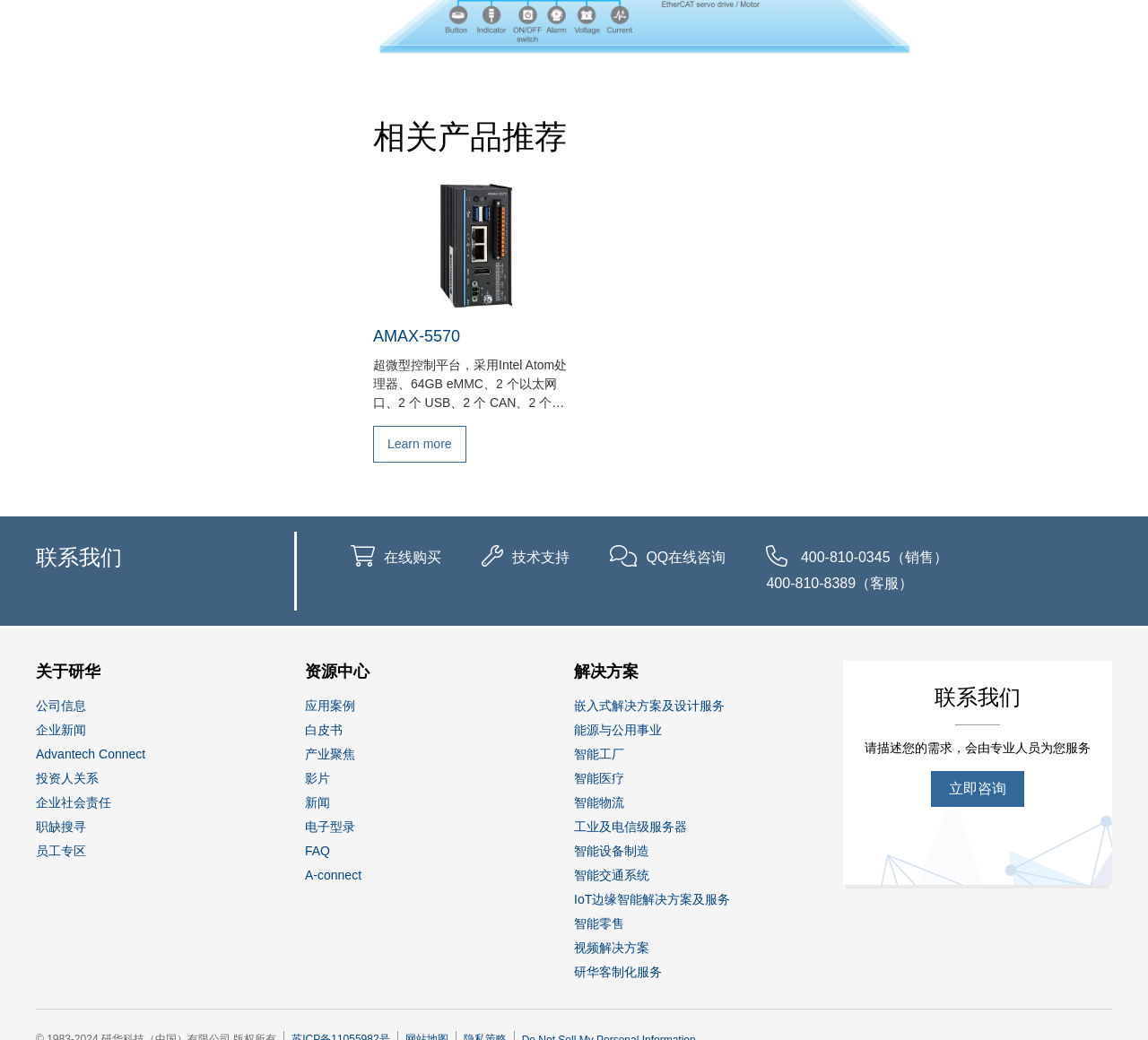Based on the element description "职缺搜寻", predict the bounding box coordinates of the UI element.

[0.031, 0.786, 0.075, 0.81]